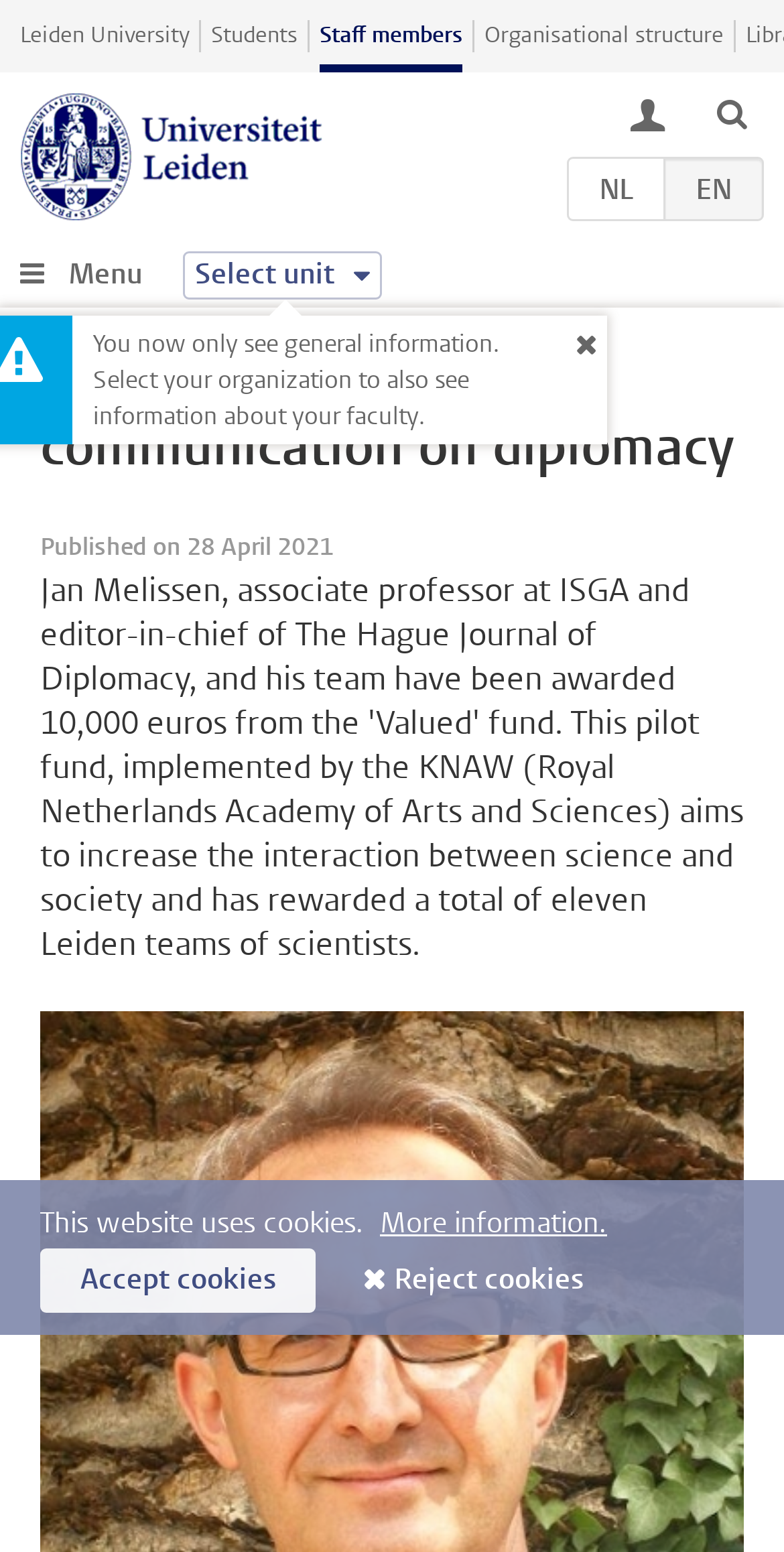Find the bounding box coordinates of the element I should click to carry out the following instruction: "Select unit".

[0.233, 0.162, 0.487, 0.193]